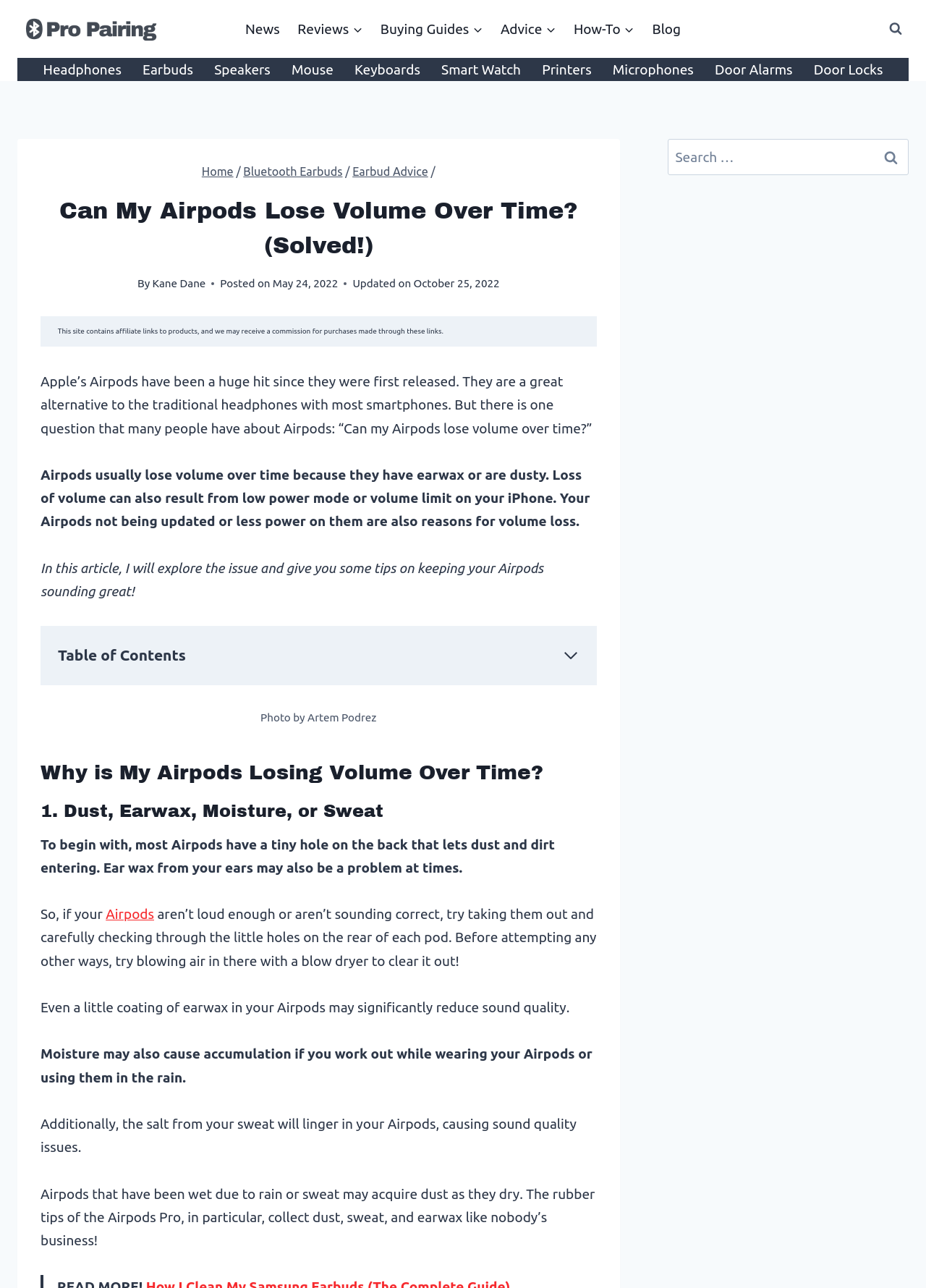Answer the question briefly using a single word or phrase: 
What is one of the reasons for Airpods losing volume?

Dust or earwax